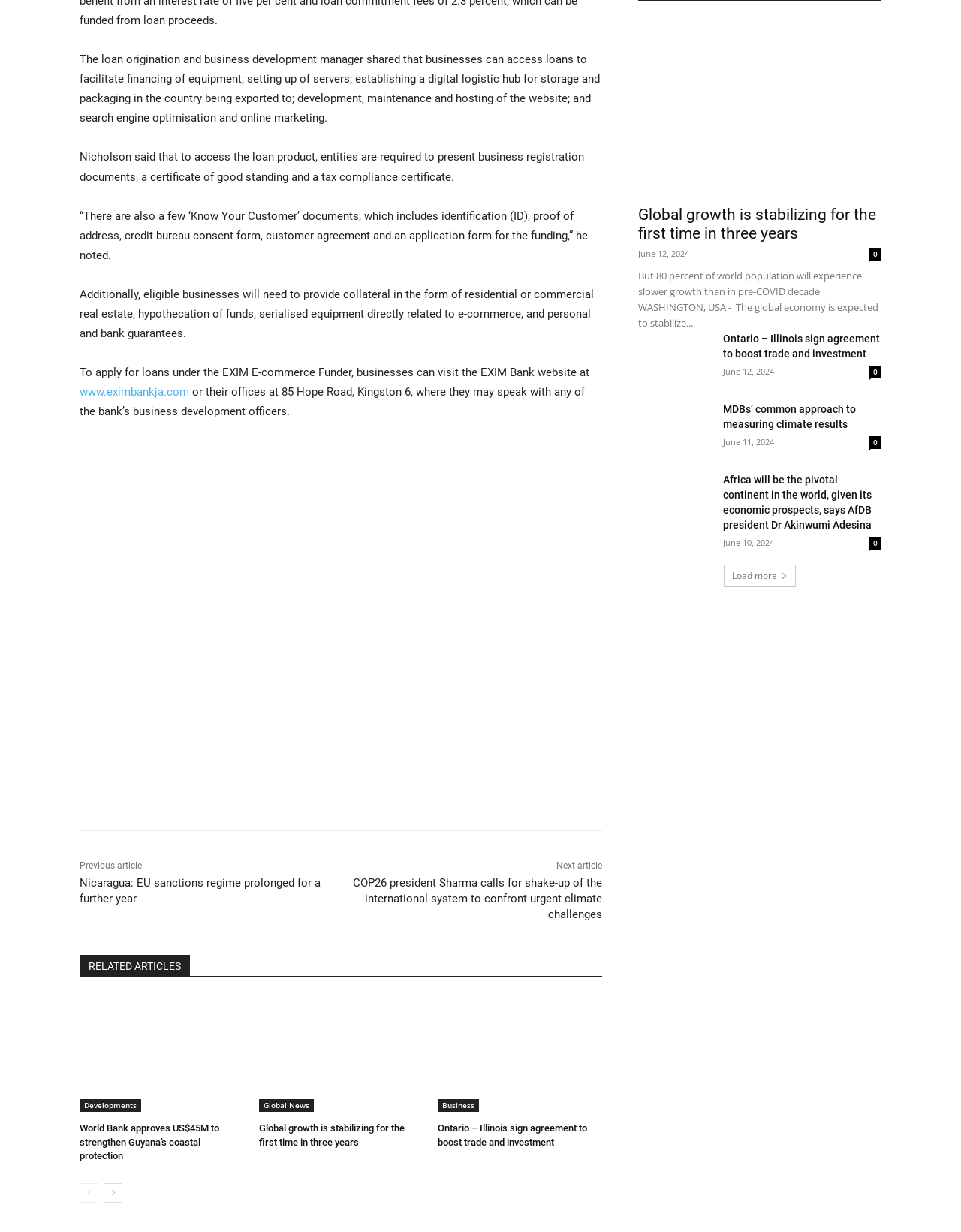What is the website of EXIM Bank?
Based on the visual information, provide a detailed and comprehensive answer.

I found the answer by reading the text in the StaticText element with ID 454, which mentions that businesses can visit the EXIM Bank website at www.eximbankja.com.